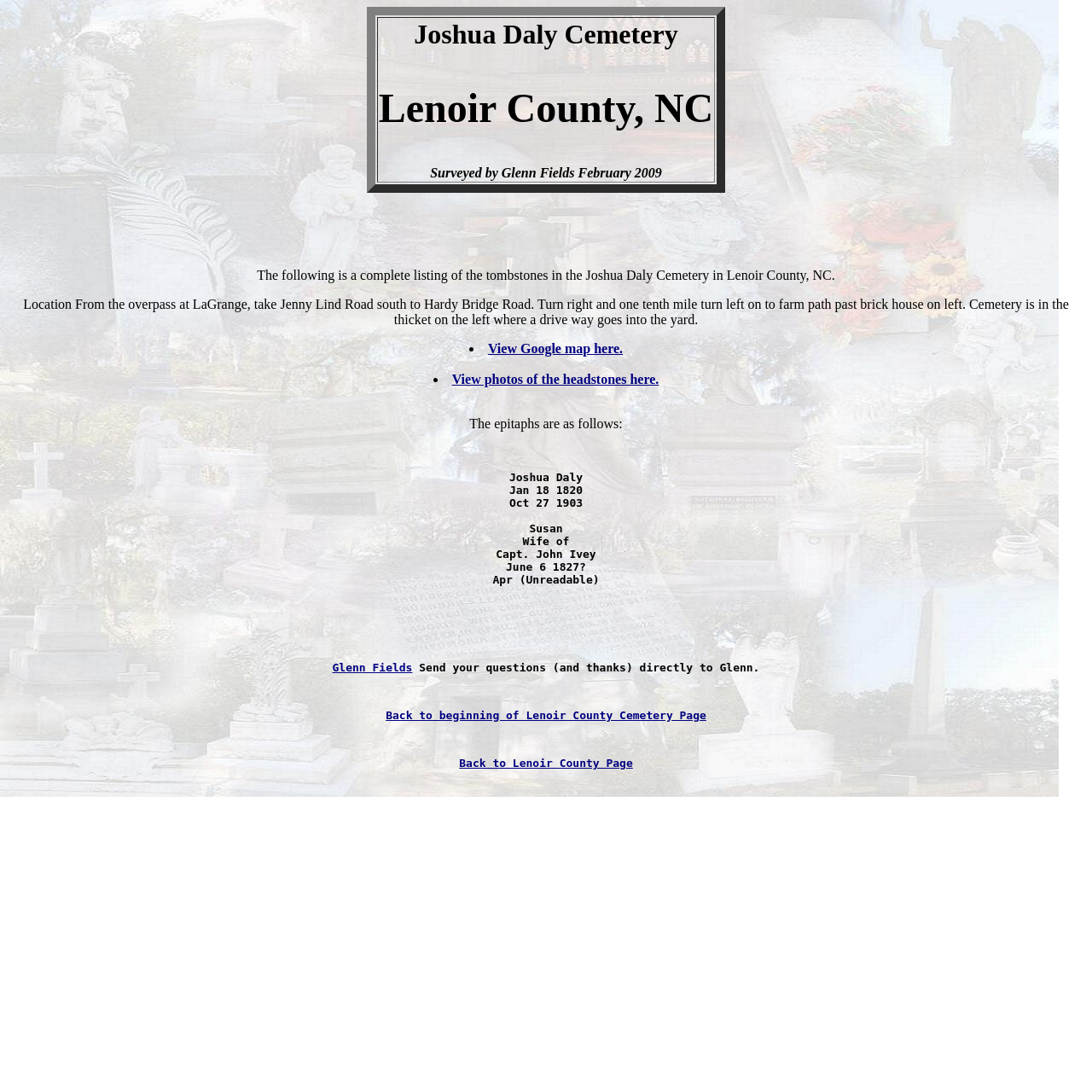Write an exhaustive caption that covers the webpage's main aspects.

The webpage is about the Joshua Daly Cemetery in Lenoir County, North Carolina. At the top, there is a heading that reads "Joshua Daly Cemetery Lenoir County, NC Surveyed by Glenn Fields February 2009". Below this heading, there is a subheading that highlights "Lenoir County, NC". 

The main content of the webpage starts with a paragraph that explains the purpose of the page, which is to provide a complete listing of the tombstones in the Joshua Daly Cemetery. This is followed by a paragraph that provides directions to the cemetery location. 

On the left side of the page, there are two bullet points with links to "View Google map here" and "View photos of the headstones here". To the right of these links, there is a paragraph that introduces the epitaphs of the tombstones. 

The epitaphs are listed below, starting with Joshua Daly's, which includes his birth and death dates. The next epitaph is for Susan, the wife of Capt. John Ivey, with her birth and death dates. 

At the bottom of the page, there is a link to contact Glenn Fields, the surveyor, and a paragraph that encourages users to send their questions and thanks directly to him. There are also two links to navigate back to the beginning of the Lenoir County Cemetery Page and the Lenoir County Page.